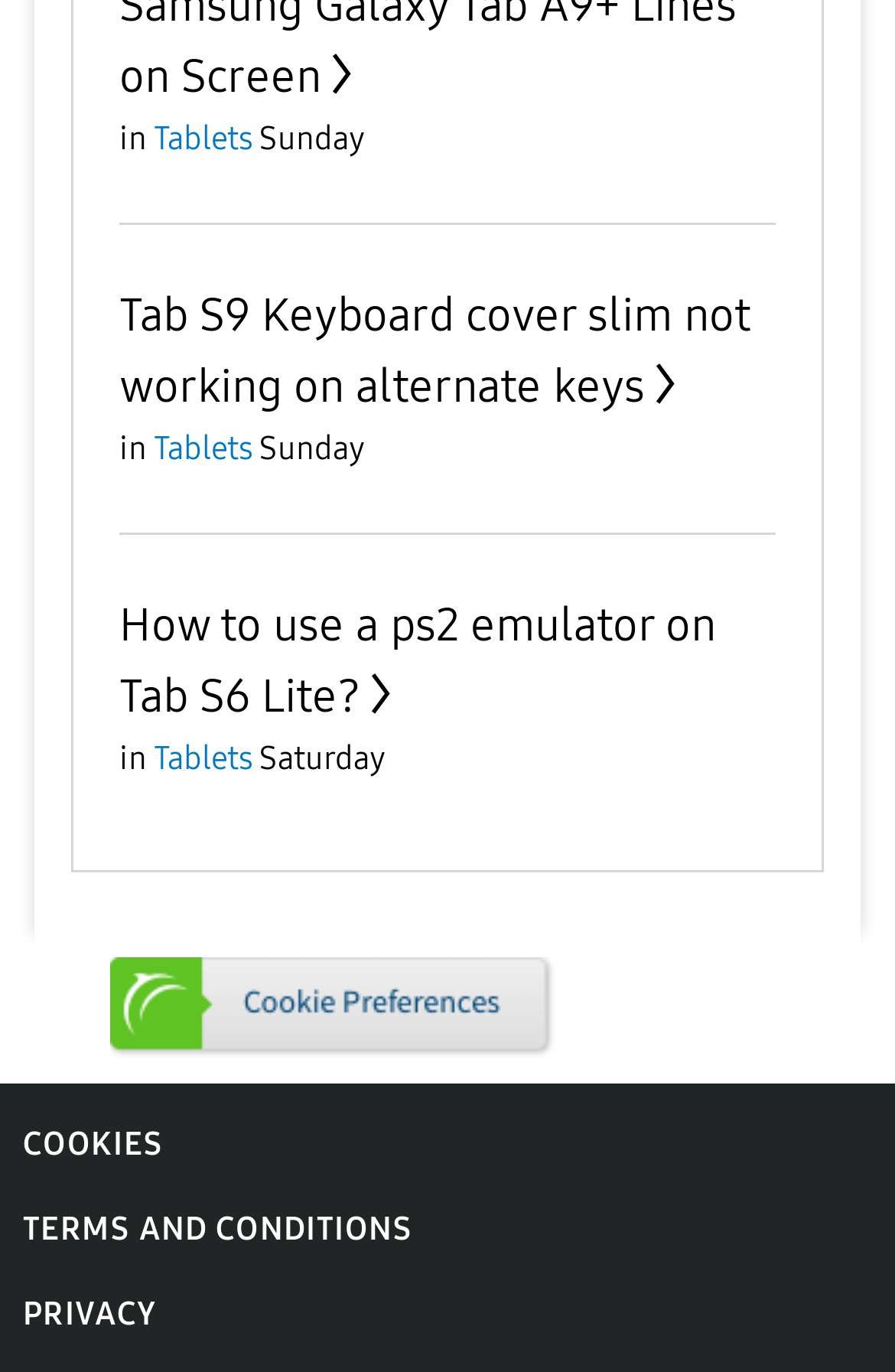What is the format of the timestamps on this webpage?
Based on the image content, provide your answer in one word or a short phrase.

Day of the week